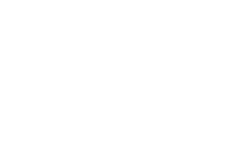Use a single word or phrase to answer this question: 
Who is the accommodation suitable for?

Families and individual travelers